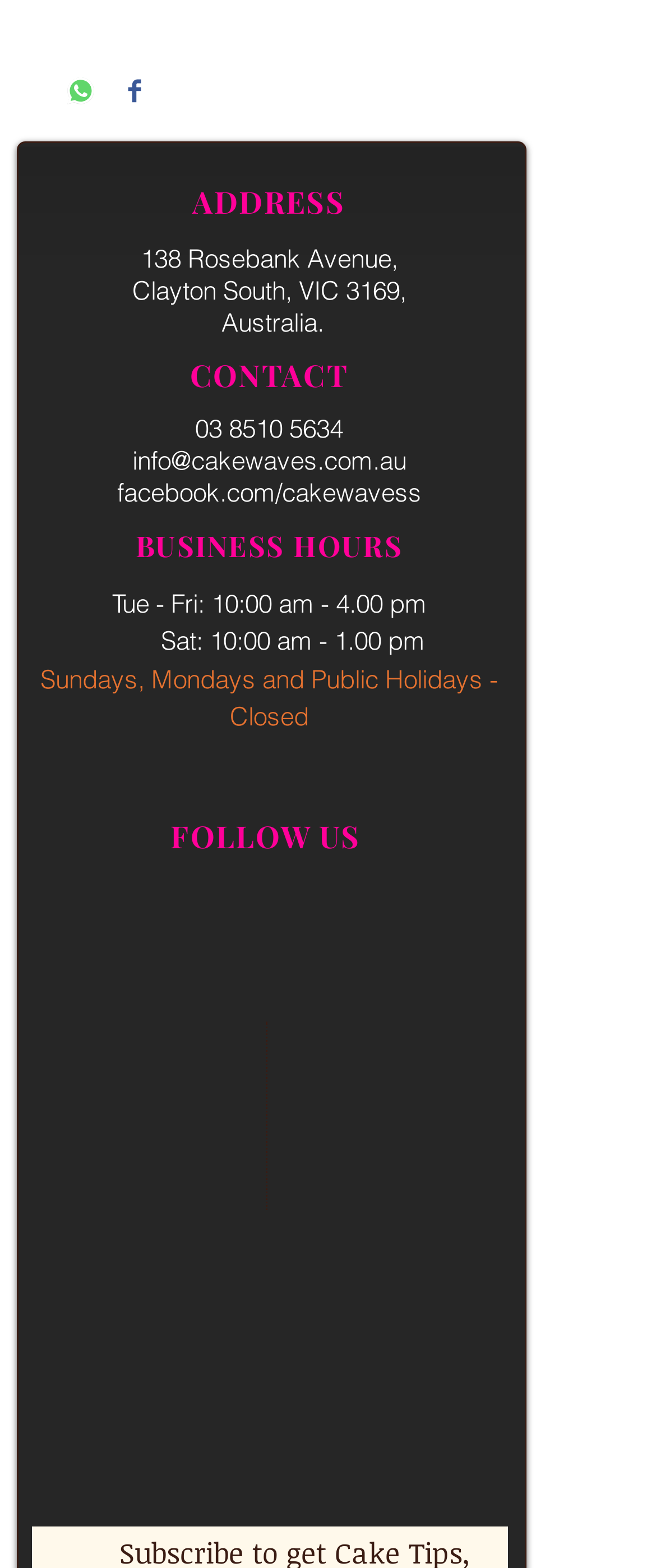Provide the bounding box coordinates of the section that needs to be clicked to accomplish the following instruction: "Select a category."

None